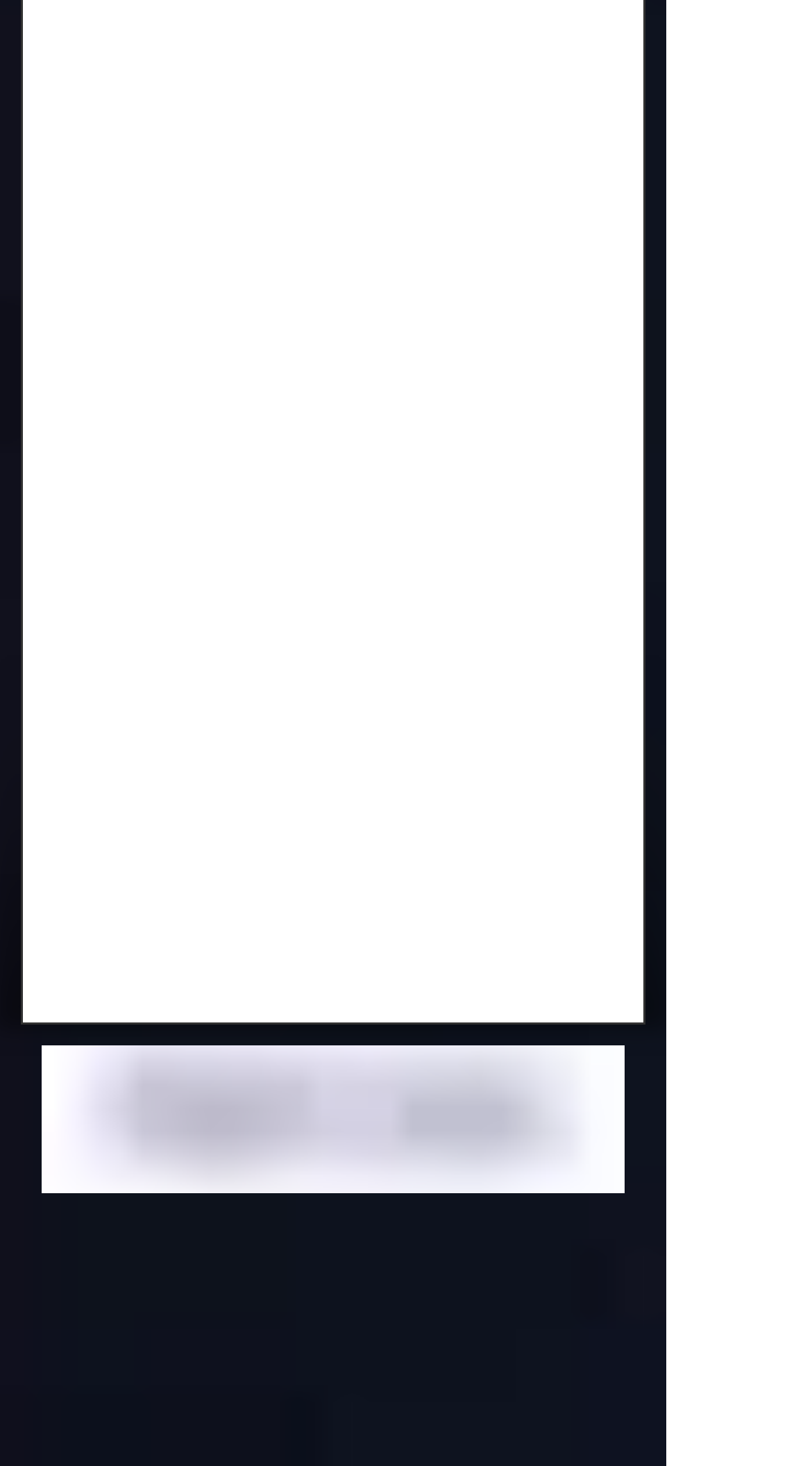Analyze the image and give a detailed response to the question:
What is the name of the store?

The name of the store can be found in the link element with the text 'Realtor Store' located at the top of the page, which is a prominent feature of the webpage.